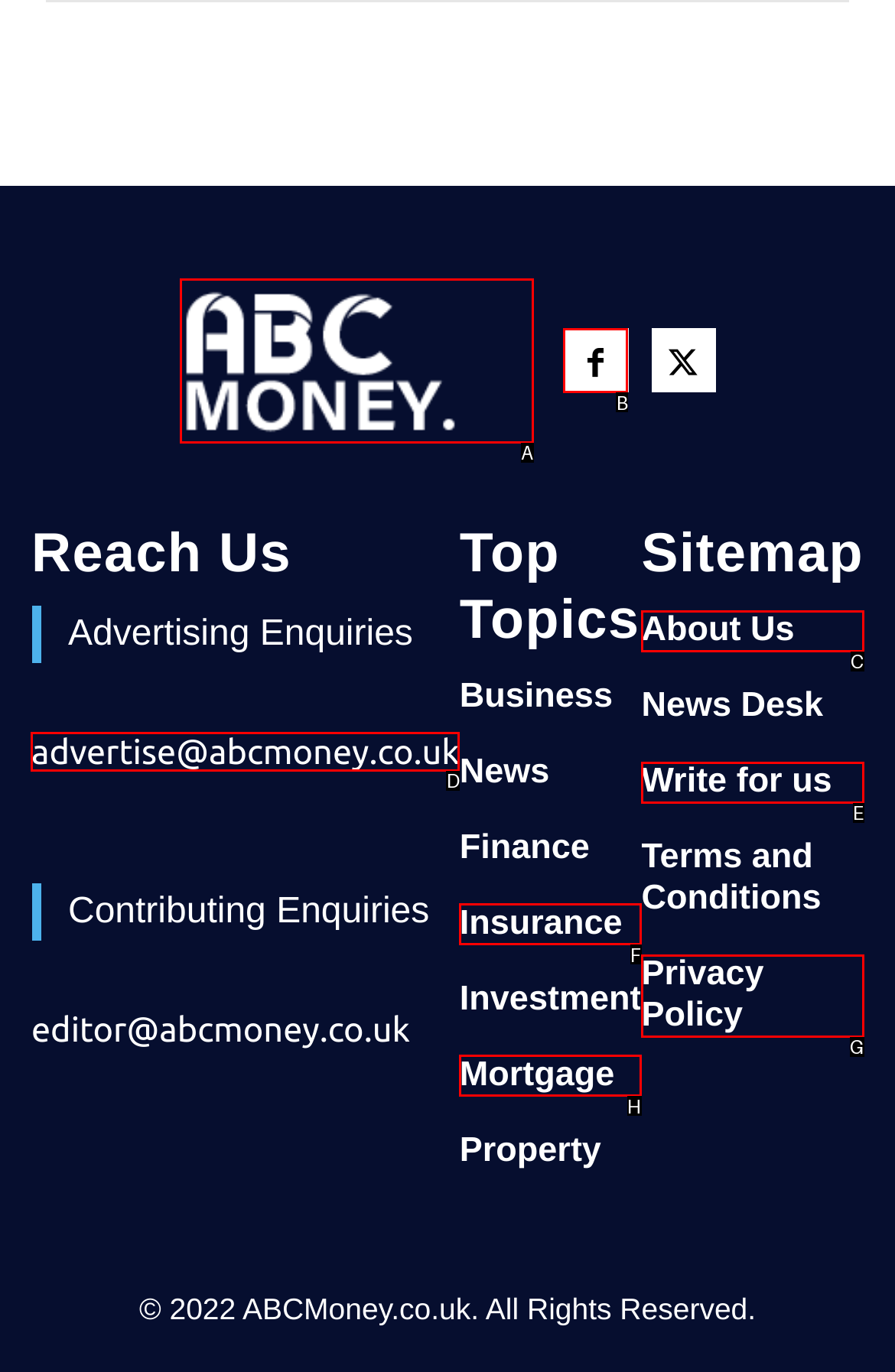Which option should I select to accomplish the task: Click the 'Logo' link? Respond with the corresponding letter from the given choices.

A